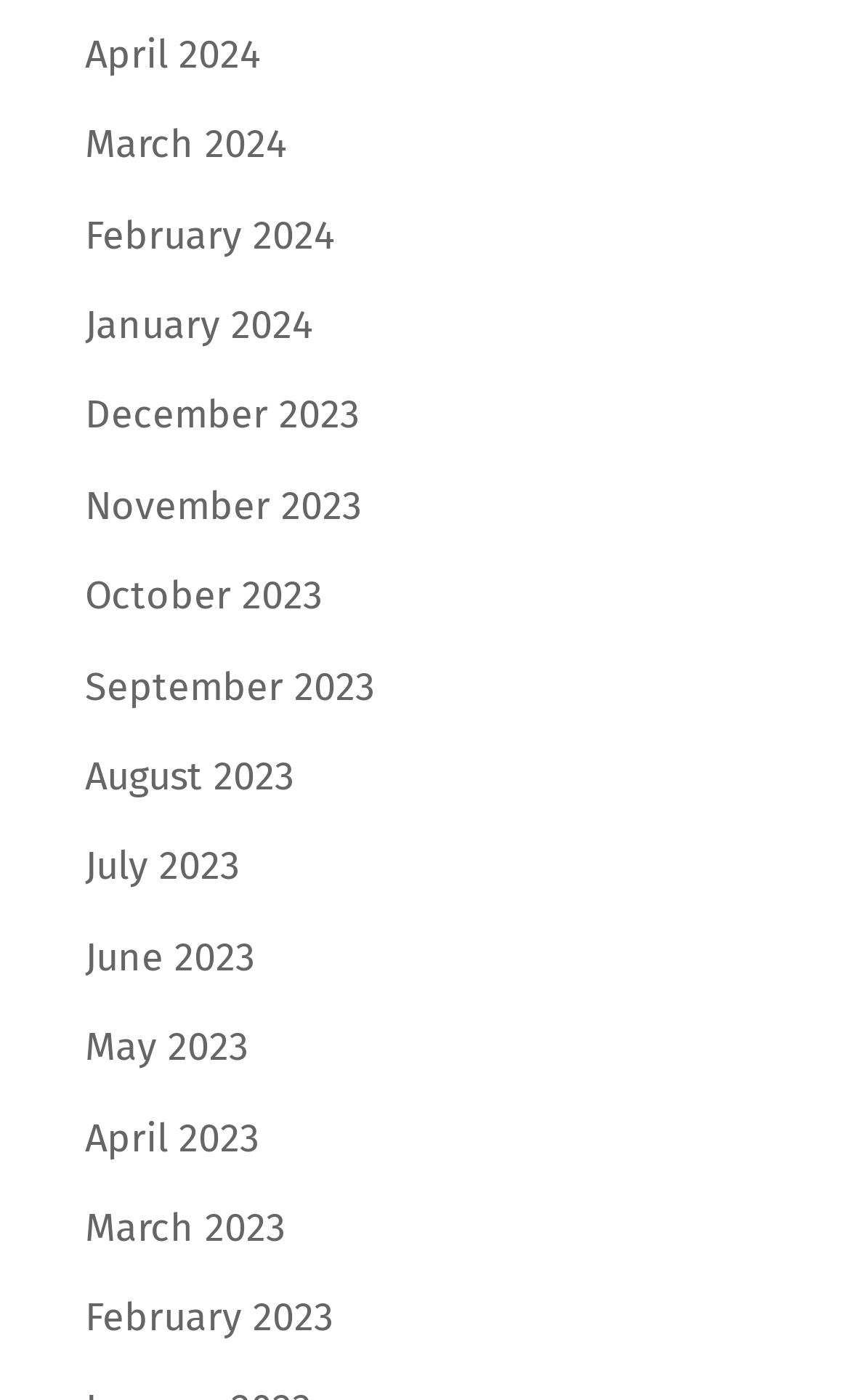Locate the UI element described by September 2023 and provide its bounding box coordinates. Use the format (top-left x, top-left y, bottom-right x, bottom-right y) with all values as floating point numbers between 0 and 1.

[0.1, 0.473, 0.441, 0.507]